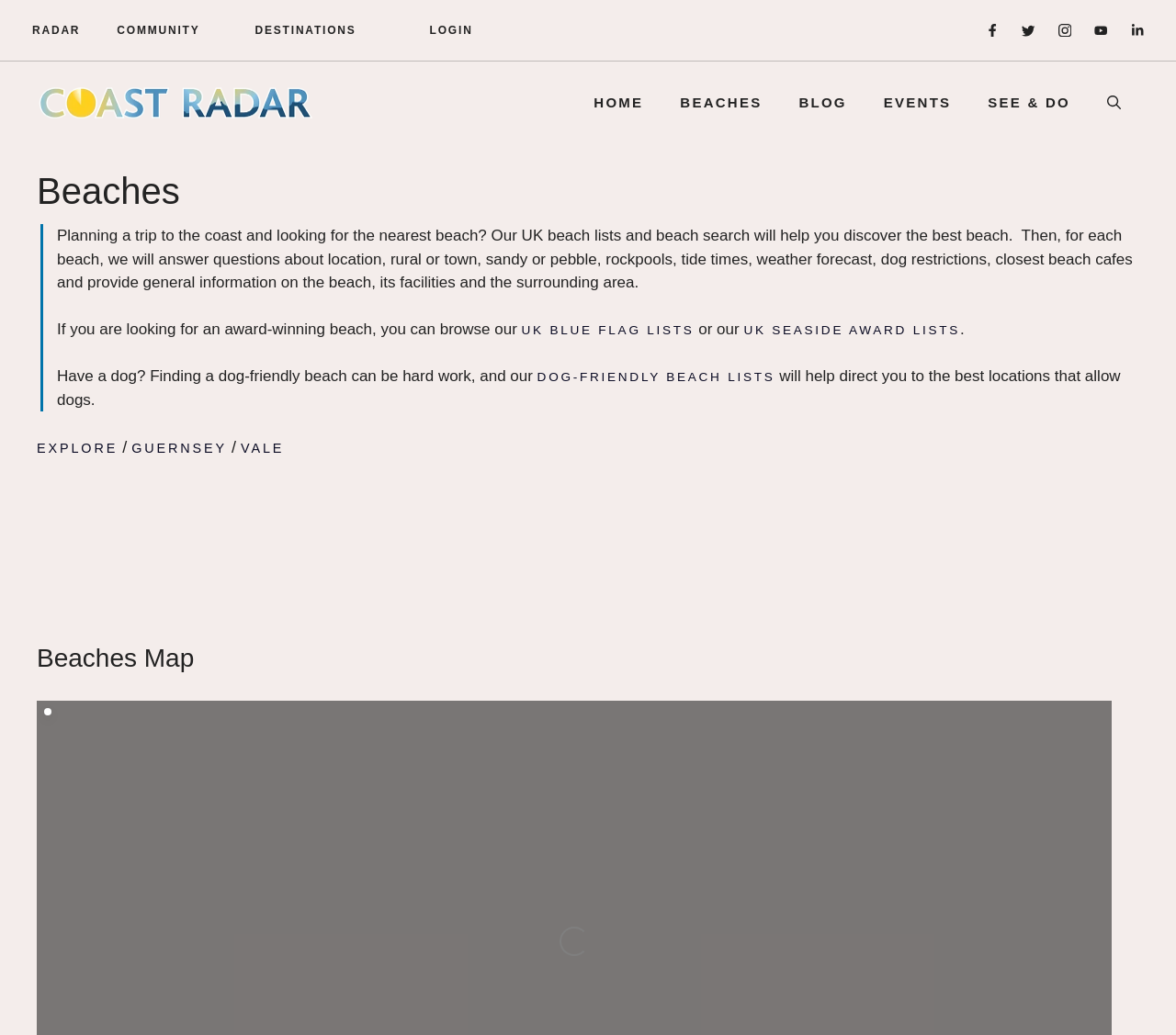Determine the bounding box coordinates (top-left x, top-left y, bottom-right x, bottom-right y) of the UI element described in the following text: alt="Coast Radar"

[0.031, 0.091, 0.266, 0.105]